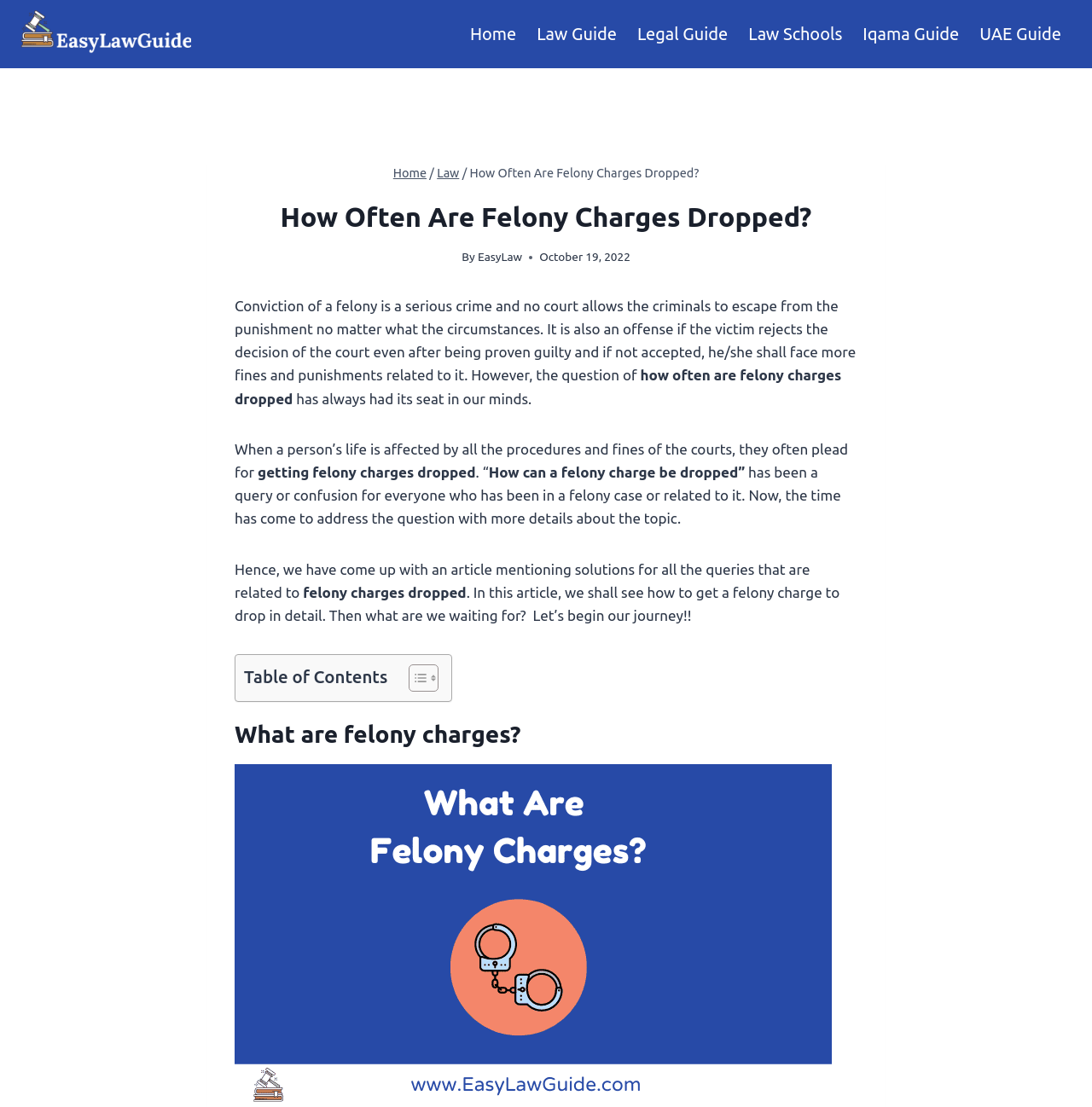What is the topic of the article?
Provide a one-word or short-phrase answer based on the image.

felony charges dropped